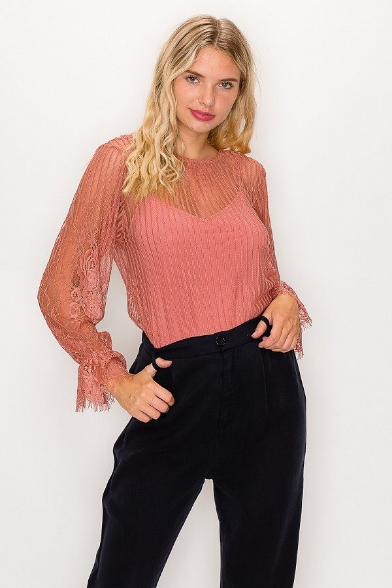Analyze the image and describe all key details you can observe.

The image showcases a model elegantly wearing the Lace Trim Shadow Stripe Bodysuit, which features a sophisticated design that combines both style and comfort. The bodysuit is primarily in a warm "Dark Marsala" hue, accentuated with delicate lace trim along the long sleeves, adding an element of femininity. The textured knit fabric, with a subtle striped pattern, enhances the bodysuit's aesthetic while providing a soft touch against the skin.

The model poses confidently, with one hand in her pocket and a slight smile, embodying the versatility of the piece, which can be dressed up for evening outings or paired with casual bottoms for daytime wear. This bodysuit is designed to flatter various body shapes and is offered in multiple sizes, ensuring a tailored fit. It's a perfect addition to any wardrobe, promising comfort and chic style for various occasions.